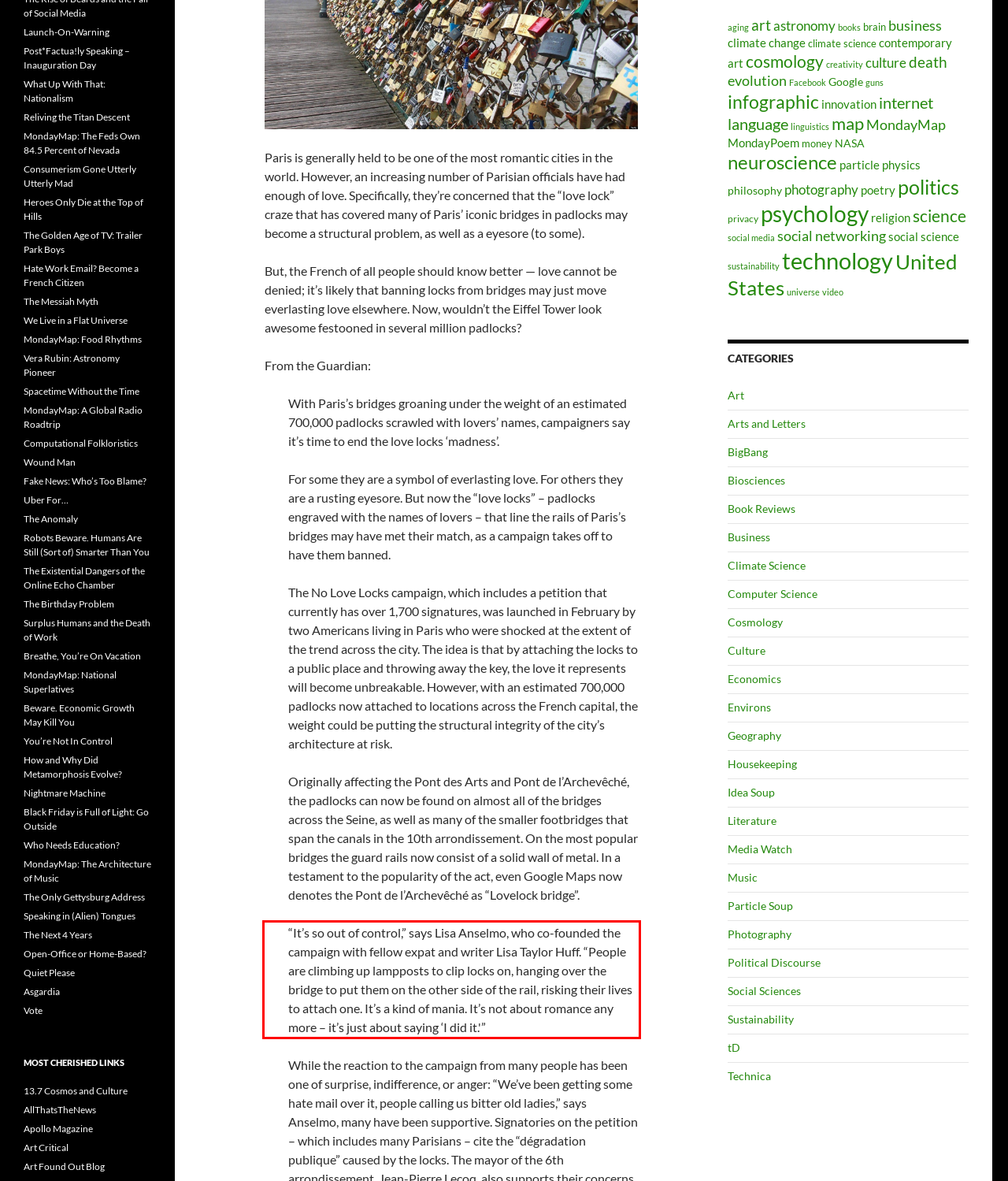Locate the red bounding box in the provided webpage screenshot and use OCR to determine the text content inside it.

“It’s so out of control,” says Lisa Anselmo, who co-founded the campaign with fellow expat and writer Lisa Taylor Huff. “People are climbing up lampposts to clip locks on, hanging over the bridge to put them on the other side of the rail, risking their lives to attach one. It’s a kind of mania. It’s not about romance any more – it’s just about saying ‘I did it.'”